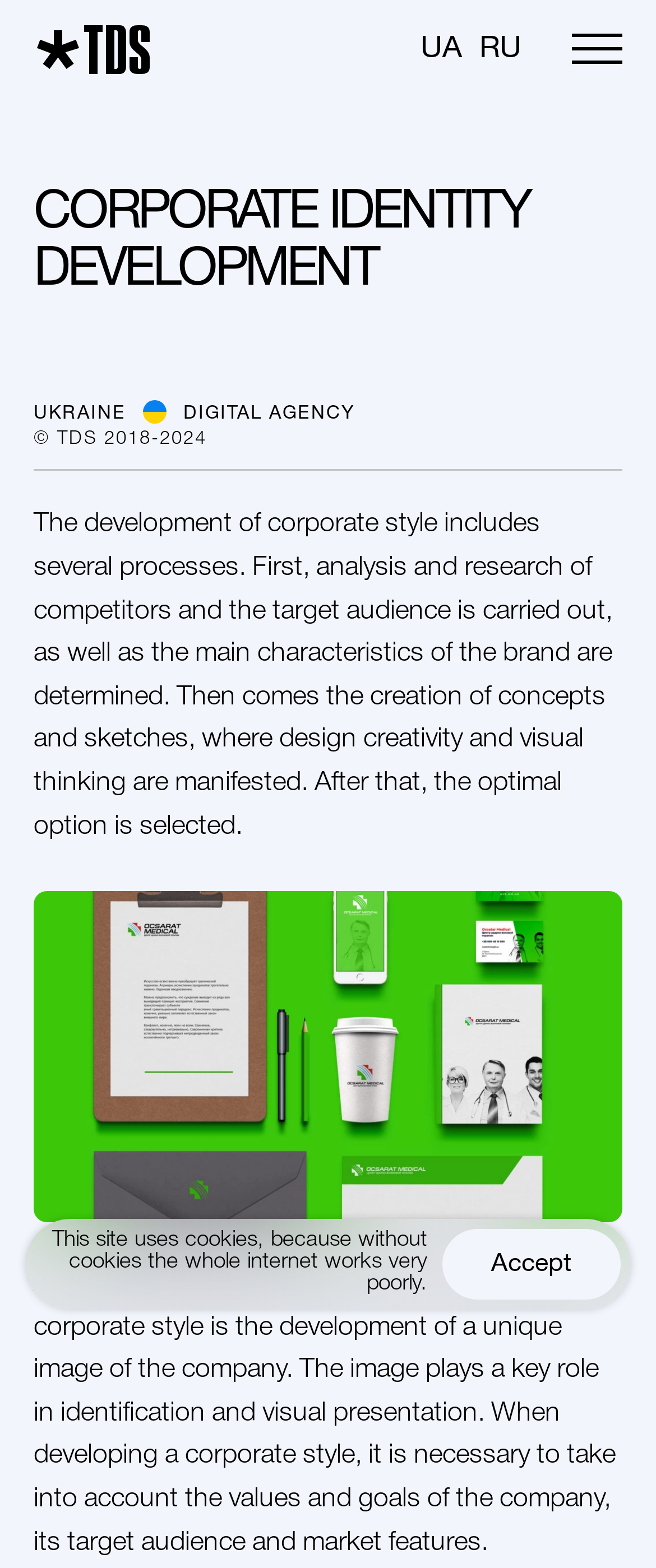What is the role of the image in corporate identity development?
Answer the question with a single word or phrase, referring to the image.

Key role in identification and visual presentation